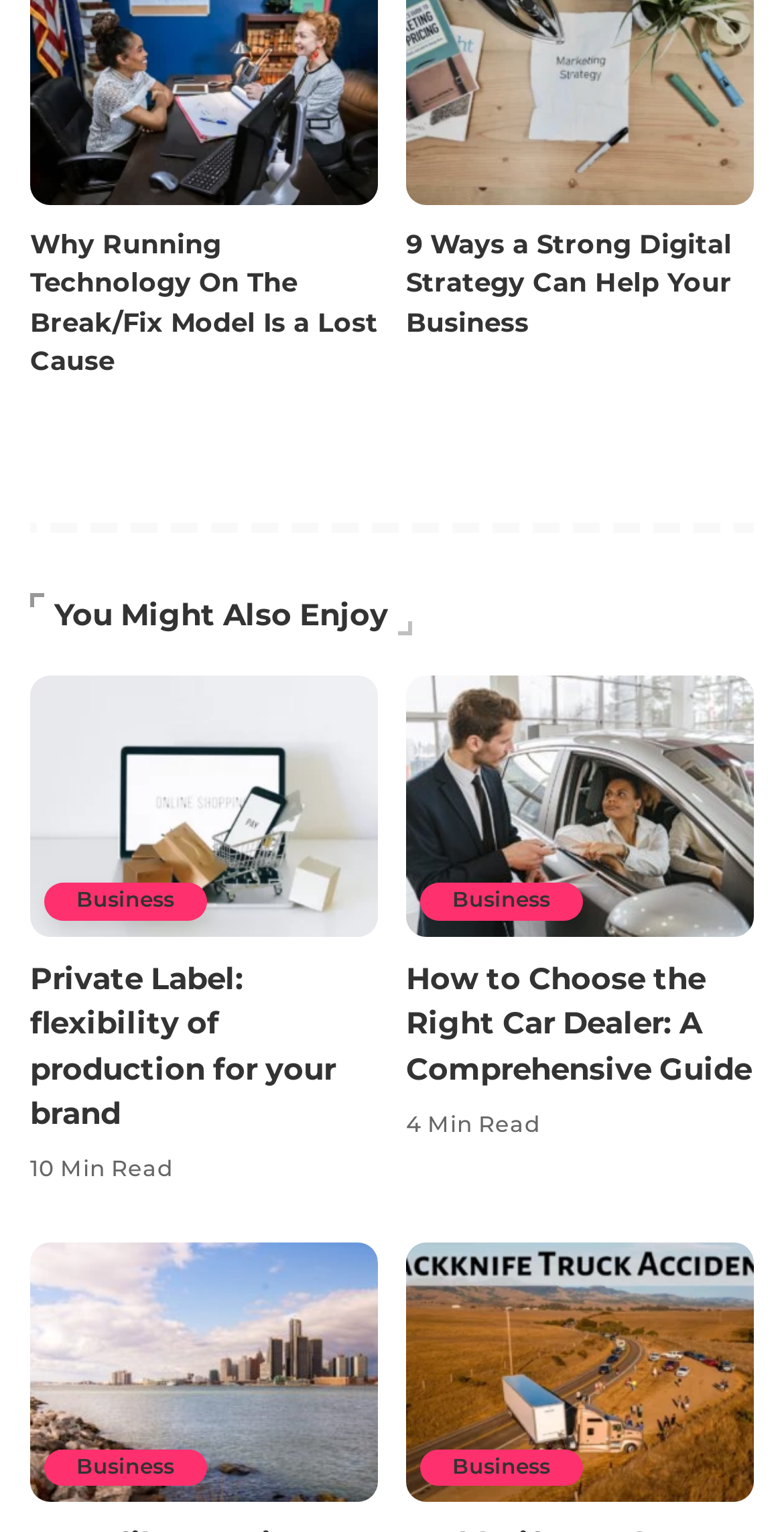Please provide a detailed answer to the question below based on the screenshot: 
What is the category of the third article?

The third article has a link element 'Business' which suggests that the category of the article is Business.